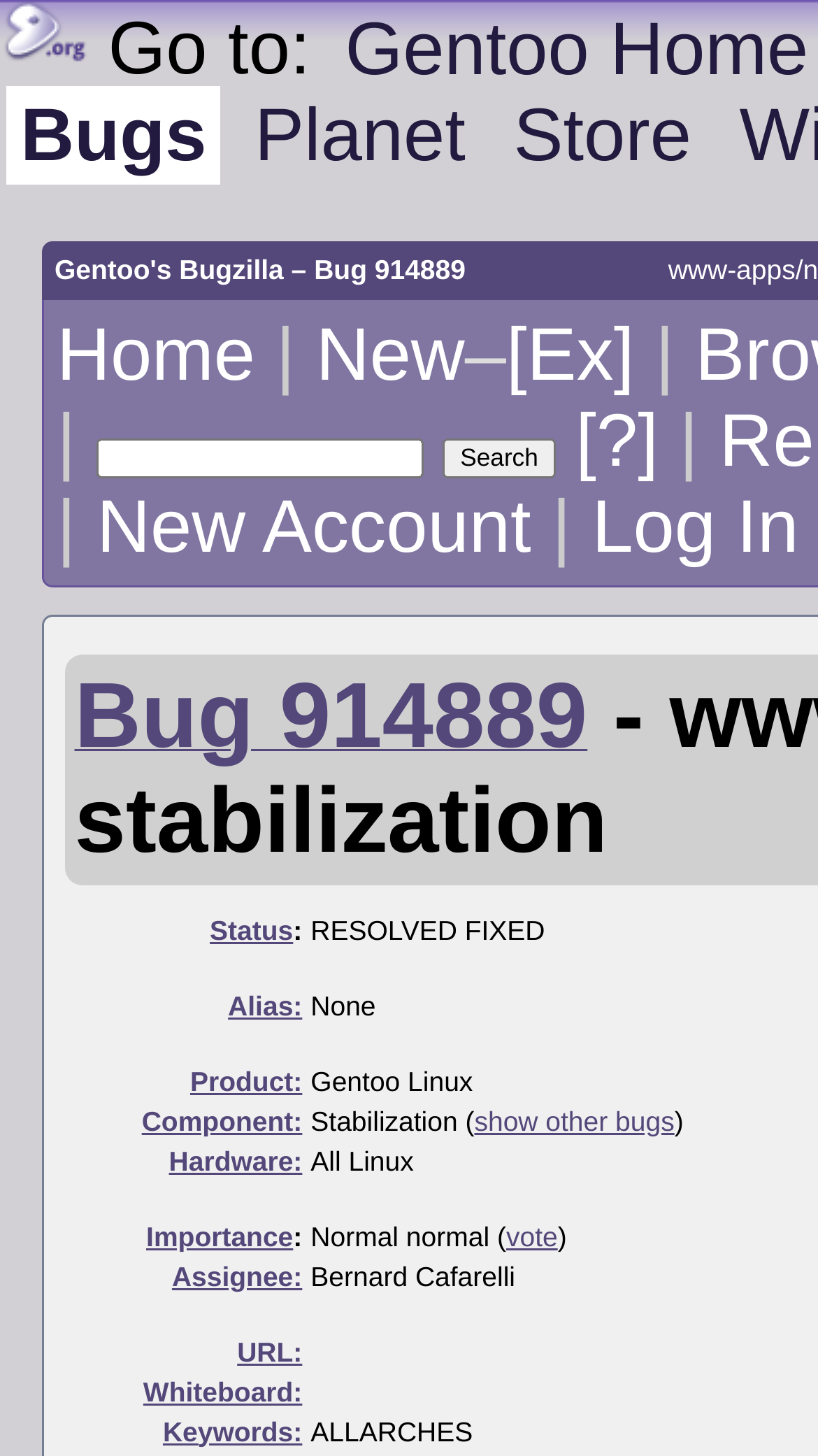Please pinpoint the bounding box coordinates for the region I should click to adhere to this instruction: "Search for something".

[0.118, 0.301, 0.518, 0.329]